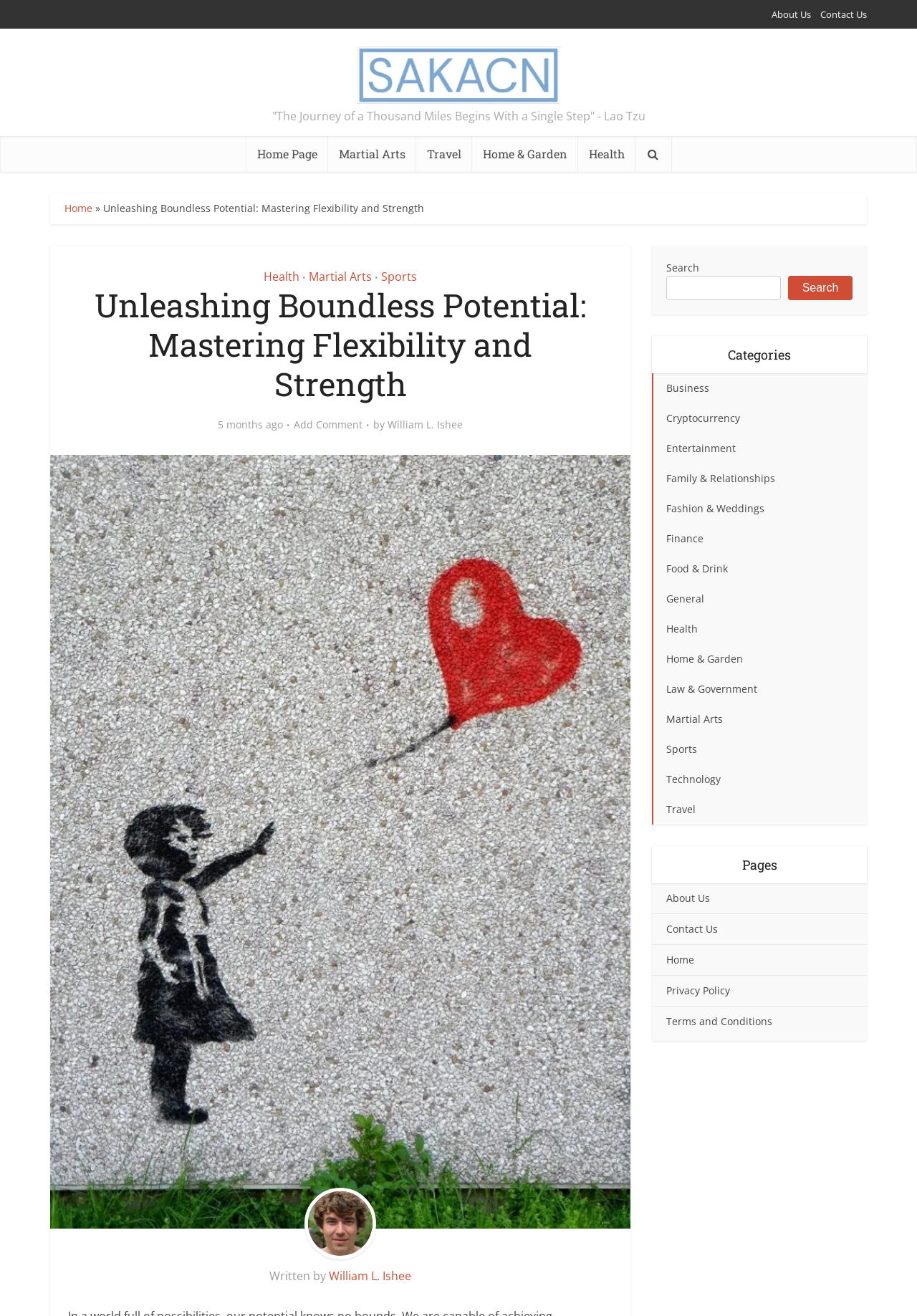Analyze the image and give a detailed response to the question:
What is the quote on the webpage?

I found the quote on the webpage by looking at the StaticText element with the text 'The Journey of a Thousand Miles Begins With a Single Step' - Lao Tzu, which is located at [0.296, 0.082, 0.704, 0.094].